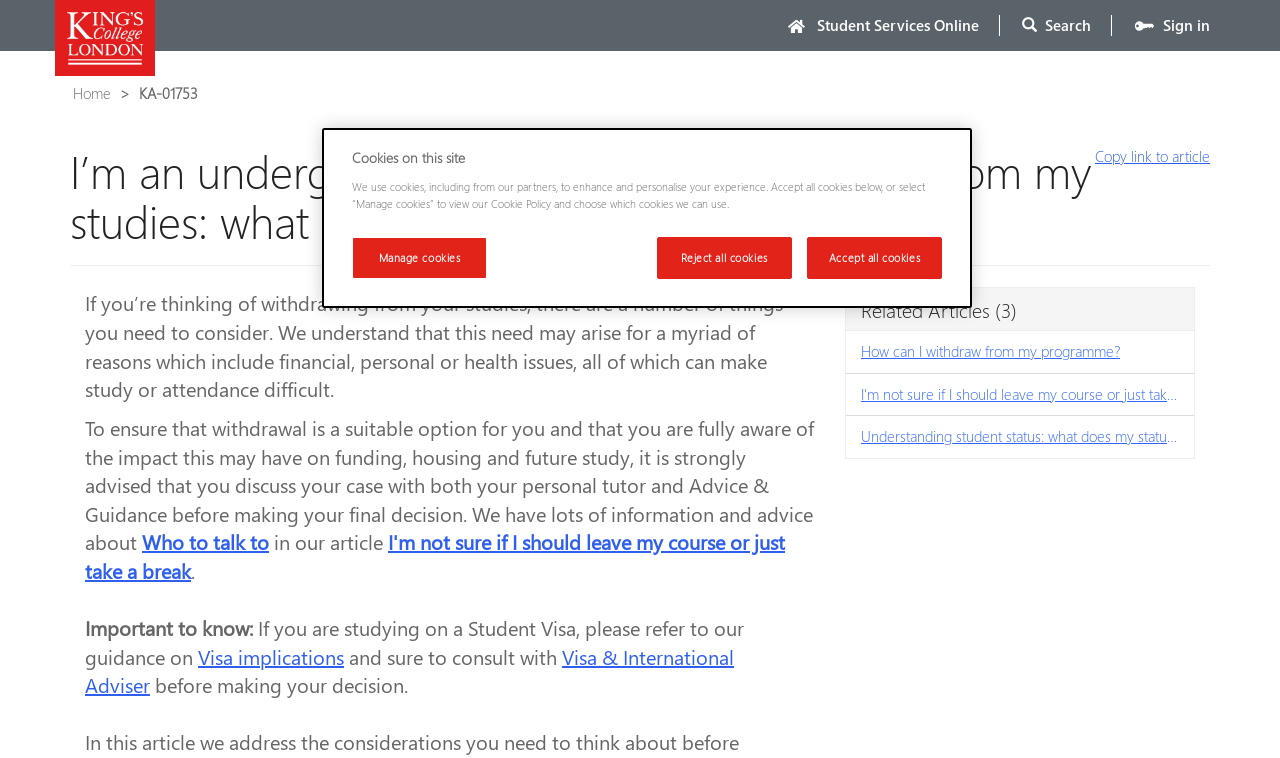Offer a detailed account of what is visible on the webpage.

The webpage is titled "KA-01753 · Student Services Online" and has a horizontal menubar at the top with three menu items: "Home", "Search", and "Sign in". The "Sign in" menu item has an icon next to it. Below the menubar, there is a link to "Home" and a heading that reads "I'm an undergraduate thinking of withdrawing from my studies: what do I need to consider?".

The main content of the page is divided into sections. The first section provides information about withdrawing from studies, including a paragraph of text that explains the importance of considering various factors before making a decision. This section also includes links to related articles, such as "Who to talk to" and "Visa implications".

The second section is titled "Related Articles (3)" and lists three links to related articles, including "How can I withdraw from my programme?" and "Understanding student status: what does my status mean for me?".

At the bottom of the page, there is a notification about cookies on the site, which includes a heading, a paragraph of text, and three buttons: "Reject all cookies", "Accept all cookies", and "Manage cookies".